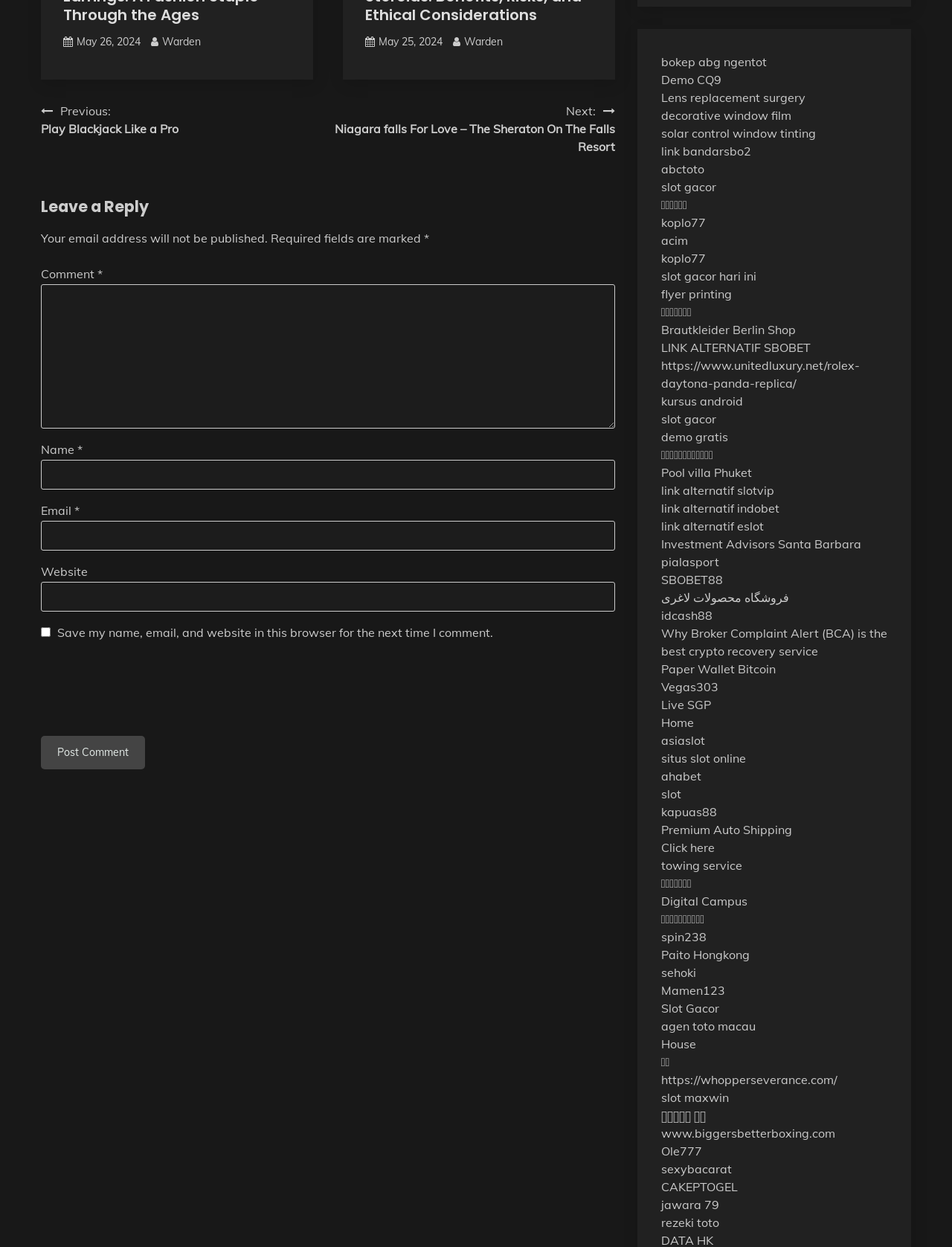Select the bounding box coordinates of the element I need to click to carry out the following instruction: "Leave a comment".

[0.043, 0.156, 0.646, 0.175]